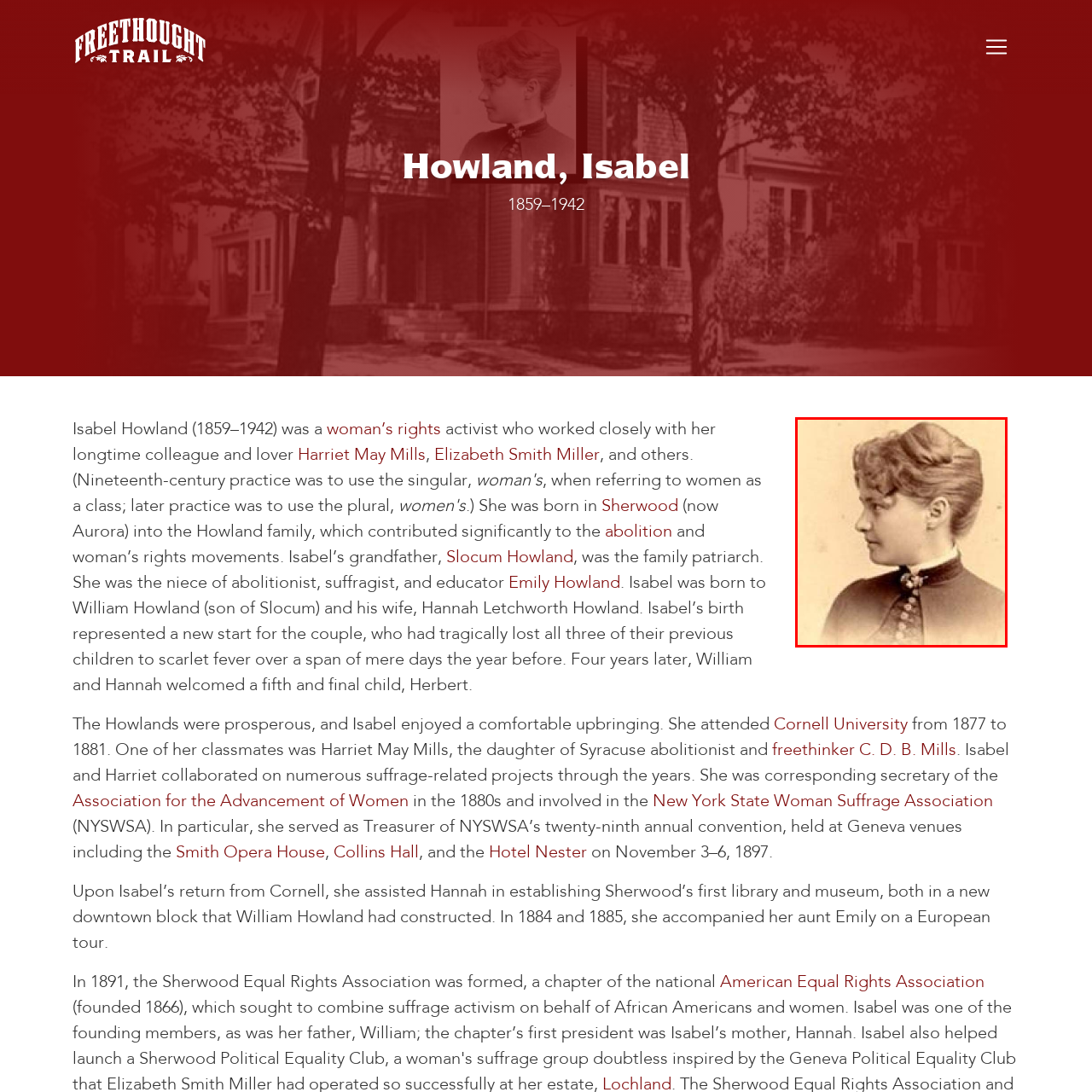Write a detailed description of the image enclosed in the red-bordered box.

This image depicts Isabel Howland (1859–1942), a prominent activist in the women's rights movement during the late 19th and early 20th centuries. Known for her collaborative efforts alongside key figures such as Harriet May Mills and Elizabeth Smith Miller, Isabel played a significant role in promoting suffrage and advocating for women's rights. The photograph captures her in profile, reflecting the fashion of her era, with her hair elegantly styled and dressed in a high-collared outfit adorned with decorative buttons. Born into a family committed to social justice, Isabel's contributions to the abolition and women's rights movements left a lasting impact on her community and beyond. This image is part of a collection highlighting influential figures in this historic struggle.